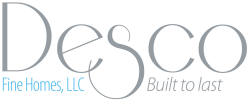Please provide a comprehensive answer to the question below using the information from the image: What is the tagline of Desco Fine Homes?

The tagline 'Built to last' is artistically integrated into the logo, emphasizing the company's commitment to quality and durability in their construction services, which is a key aspect of their branding and reputation as an award-winning builder.